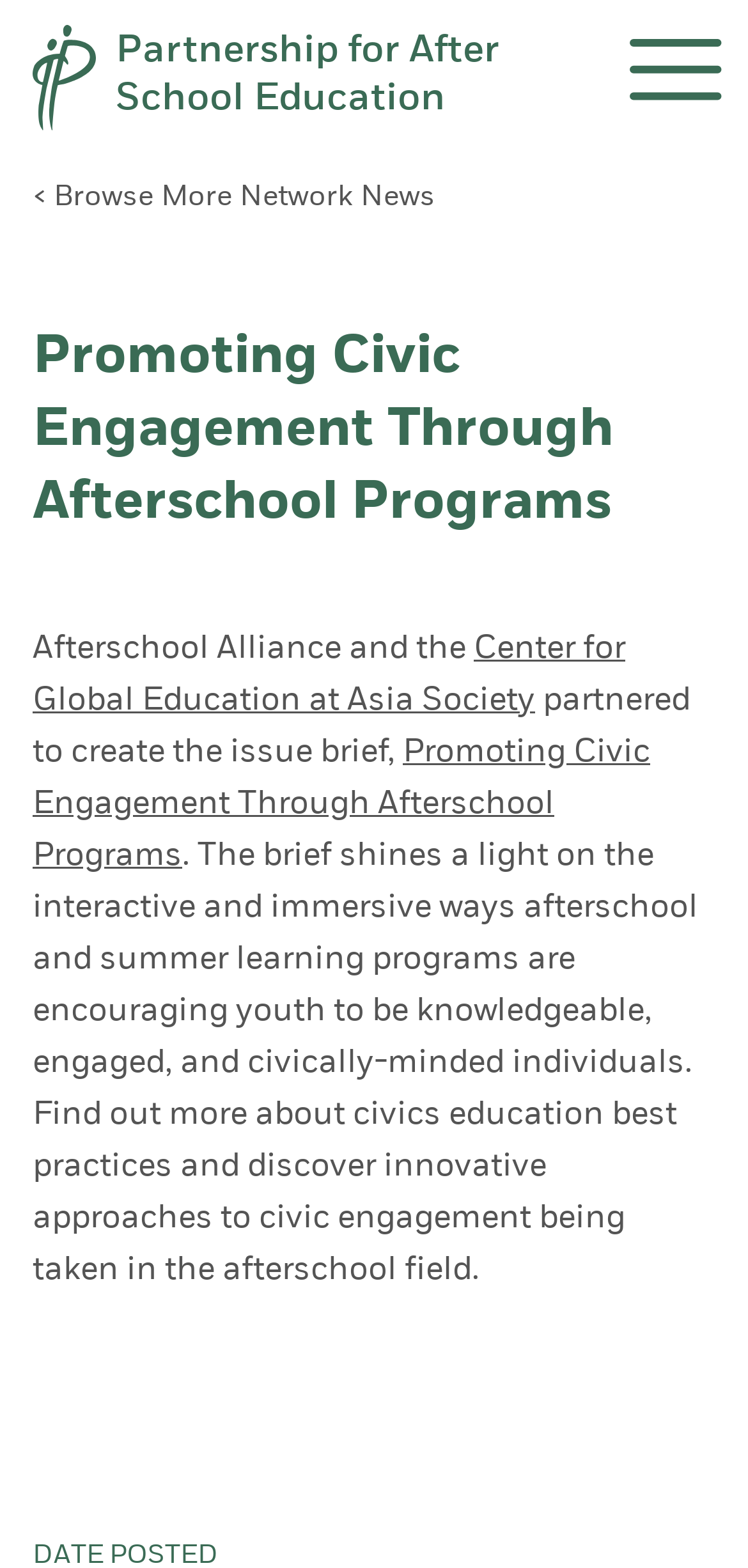Construct a thorough caption encompassing all aspects of the webpage.

The webpage is about promoting civic engagement through afterschool programs, as indicated by the title "Promoting Civic Engagement Through Afterschool Programs | PASE". At the top left corner, there is a PASE logo mark, a large letter "P", accompanied by a link to "Partnership for After School Education" next to it. 

On the top right corner, there is a navigation menu labeled "Main Navigation" with an "Open Menu" button. The button has an image icon. Below the navigation menu, there is a link to browse more network news.

The main content of the webpage is headed by a title "Promoting Civic Engagement Through Afterschool Programs", which is divided into several sections. The first section describes the partnership between Afterschool Alliance and the Center for Global Education at Asia Society to create an issue brief. The brief is about promoting civic engagement through afterschool programs, and it highlights the interactive and immersive ways these programs encourage youth to be knowledgeable, engaged, and civically-minded individuals. The section also provides a link to the brief and invites readers to find out more about civics education best practices and innovative approaches to civic engagement in the afterschool field.